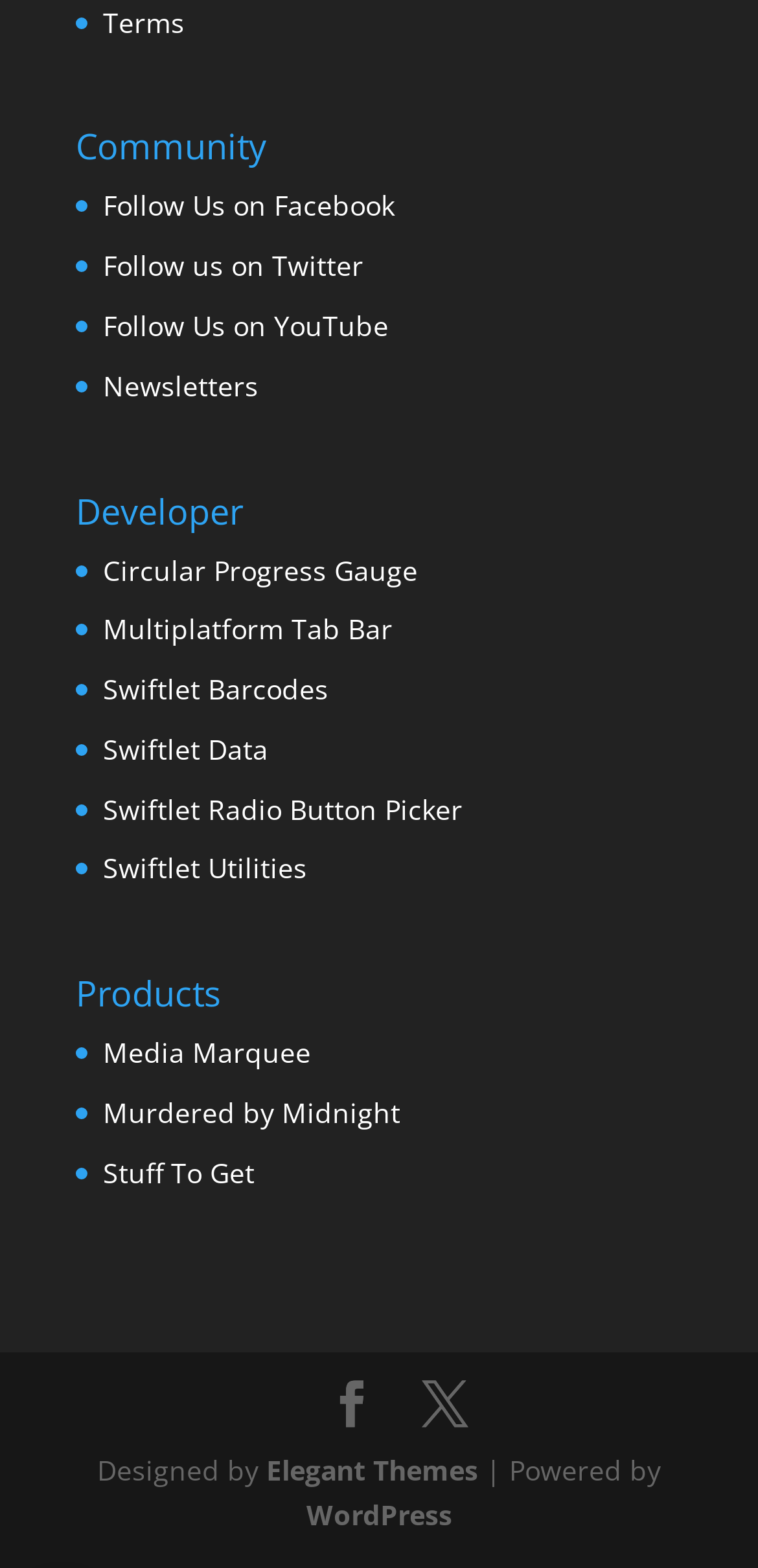Identify the bounding box for the described UI element. Provide the coordinates in (top-left x, top-left y, bottom-right x, bottom-right y) format with values ranging from 0 to 1: Newsletters

[0.136, 0.234, 0.341, 0.258]